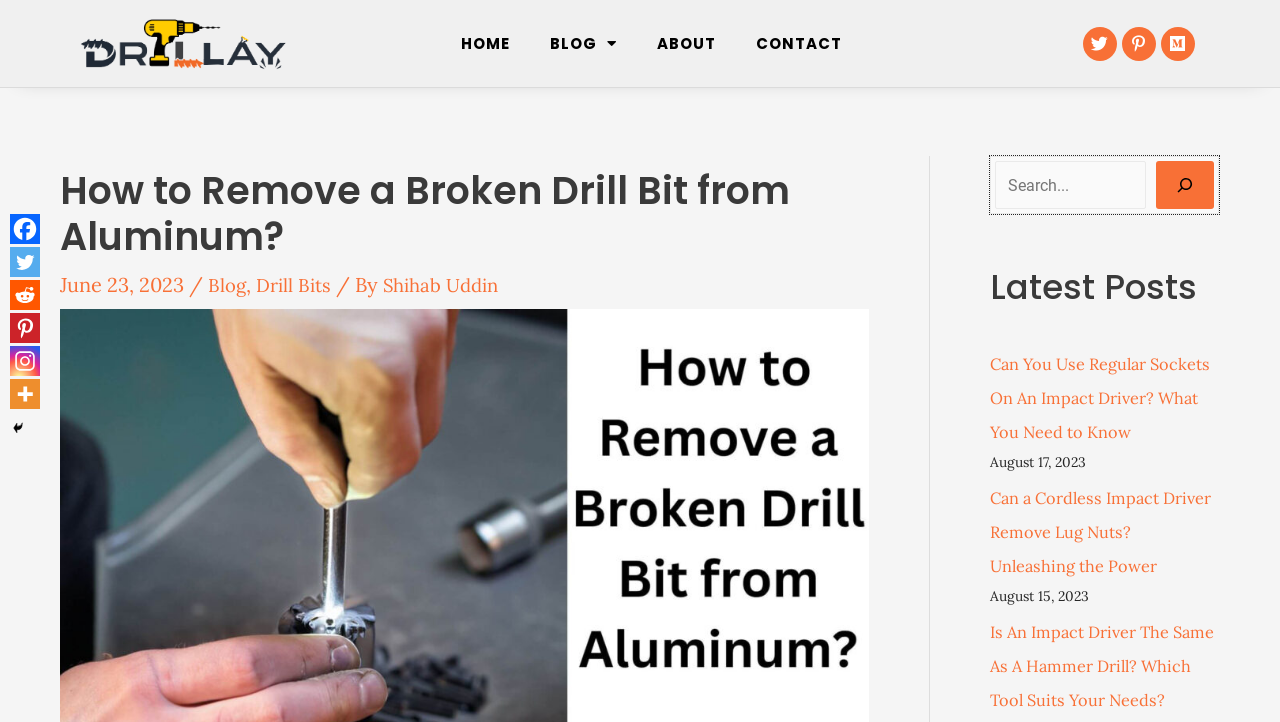Specify the bounding box coordinates of the area to click in order to execute this command: 'Check the 'CONTACT' page'. The coordinates should consist of four float numbers ranging from 0 to 1, and should be formatted as [left, top, right, bottom].

[0.583, 0.033, 0.666, 0.088]